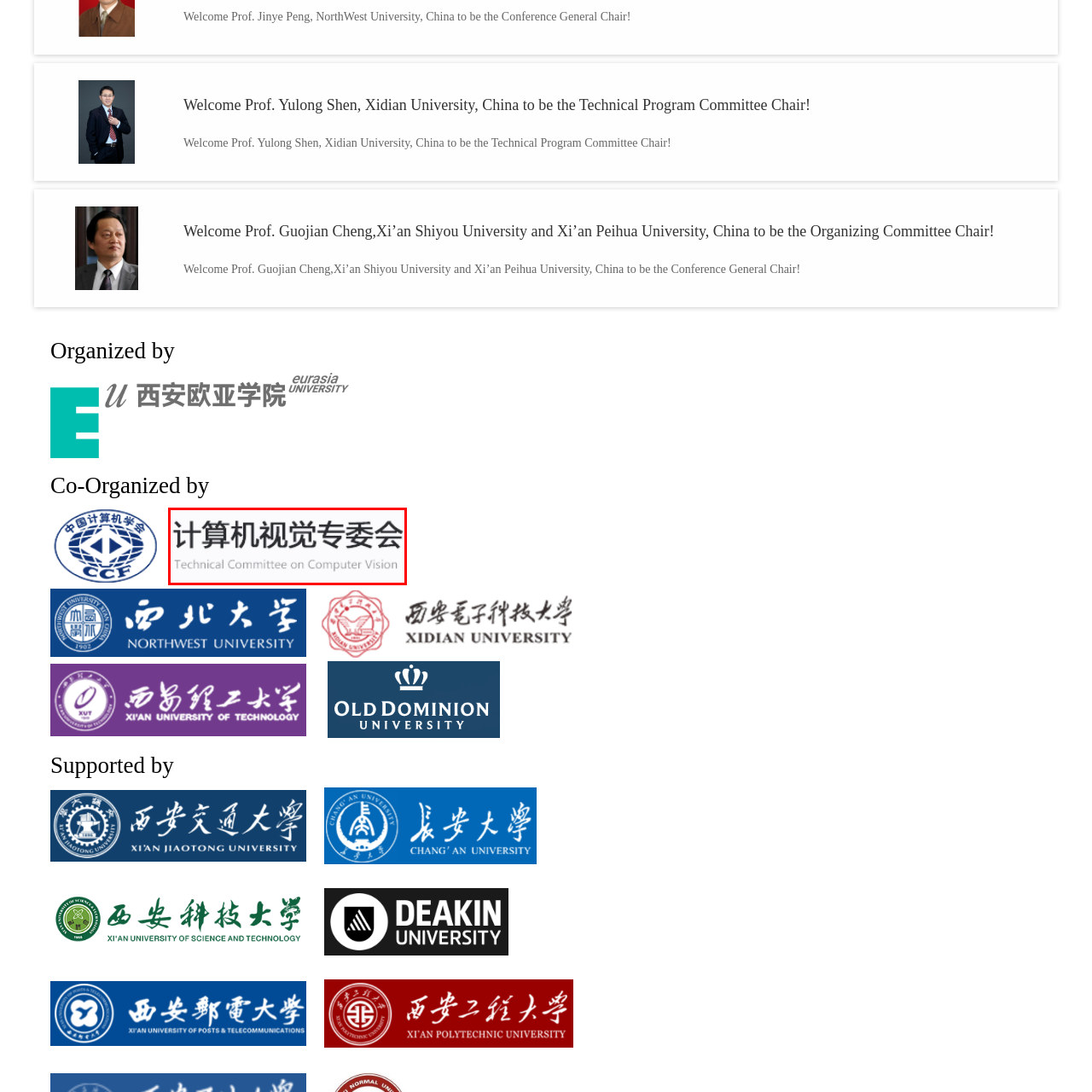Observe the image inside the red bounding box and answer briefly using a single word or phrase: What is the purpose of the committee?

Overseeing research and developments